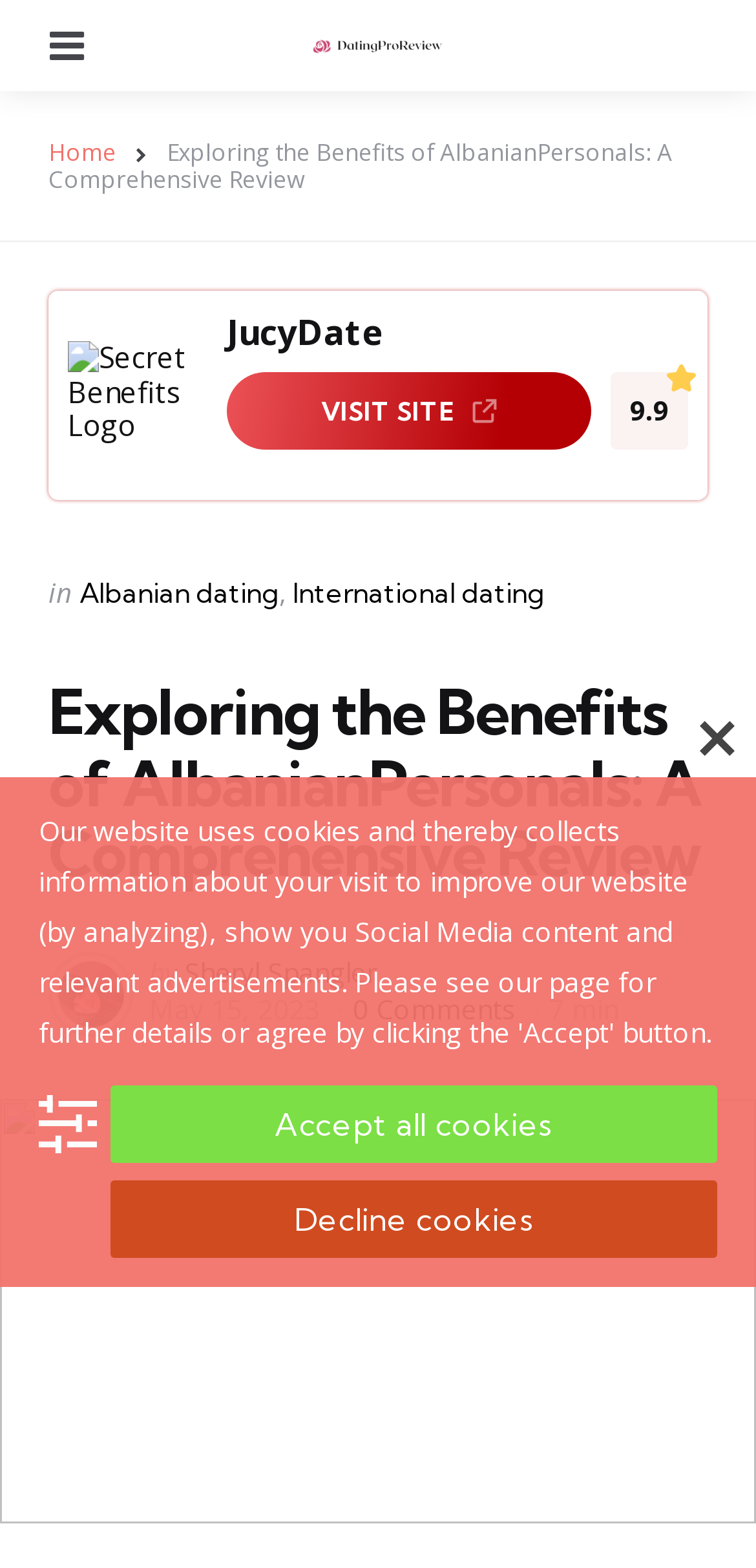Please find the bounding box coordinates of the section that needs to be clicked to achieve this instruction: "Visit the 'JucyDate' site".

[0.3, 0.238, 0.782, 0.287]